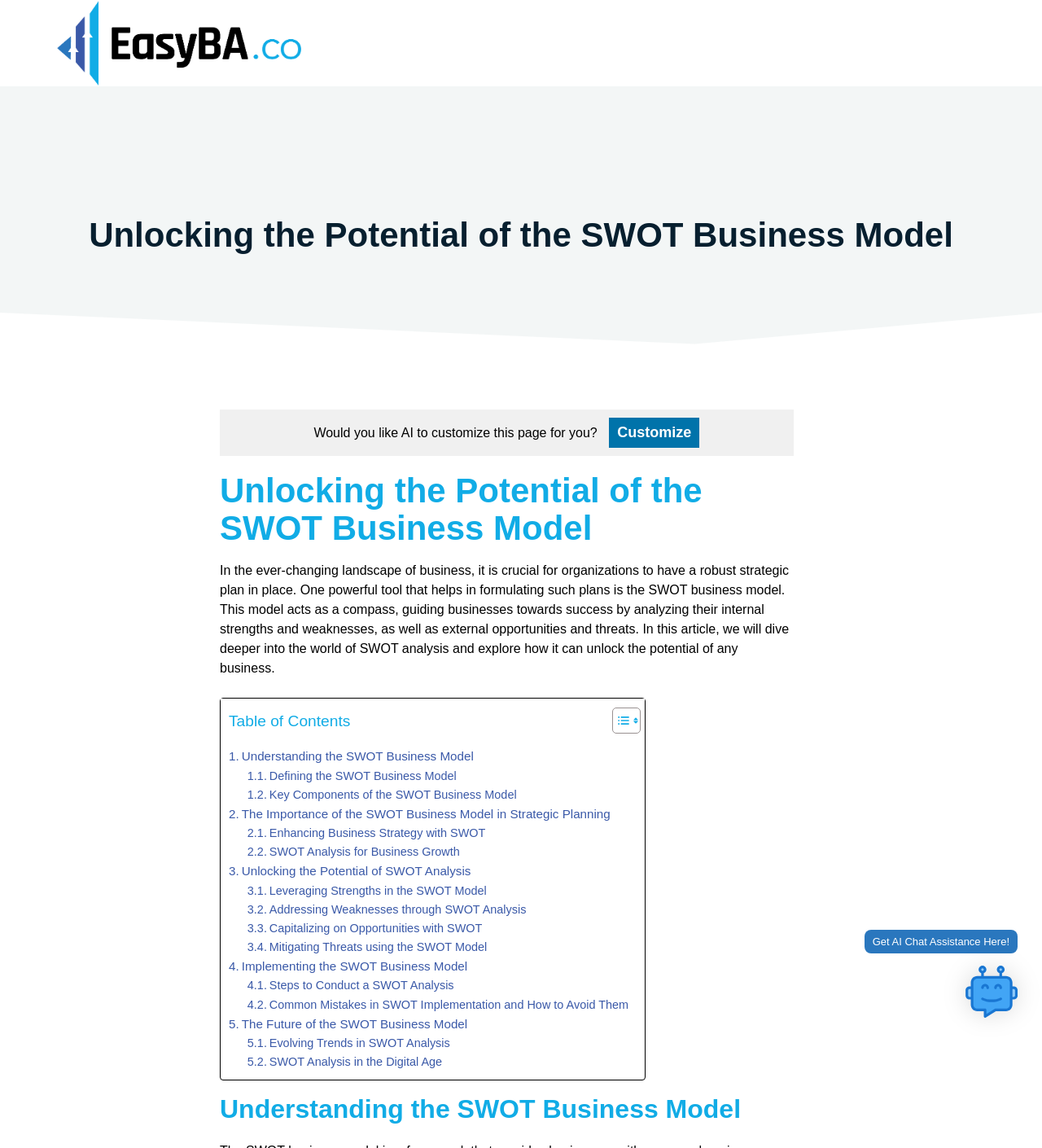Using a single word or phrase, answer the following question: 
What is the text above the 'Customize' button?

Would you like AI to customize this page for you?